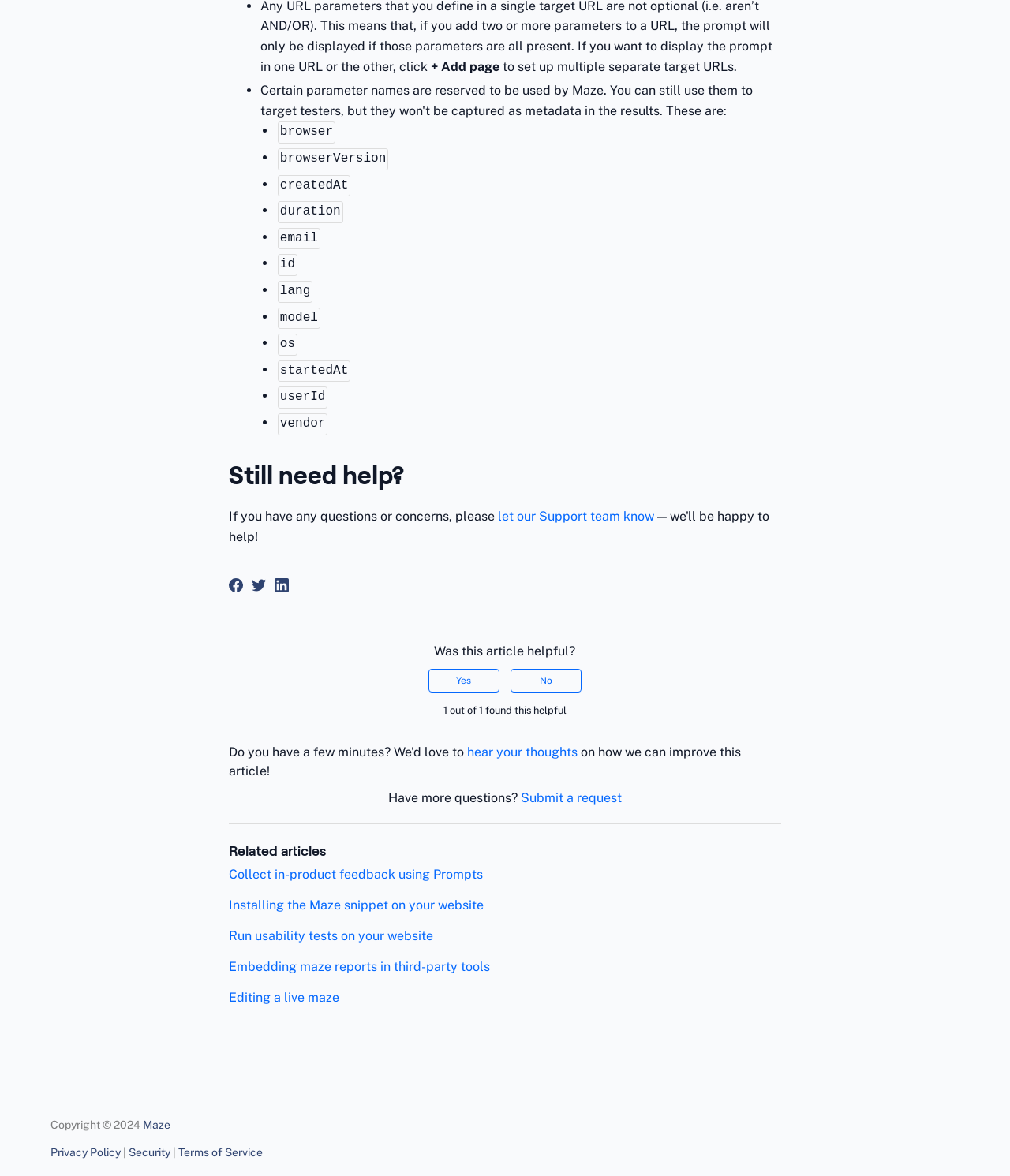Identify the bounding box for the UI element described as: "Privacy Policy". Ensure the coordinates are four float numbers between 0 and 1, formatted as [left, top, right, bottom].

[0.05, 0.958, 0.12, 0.969]